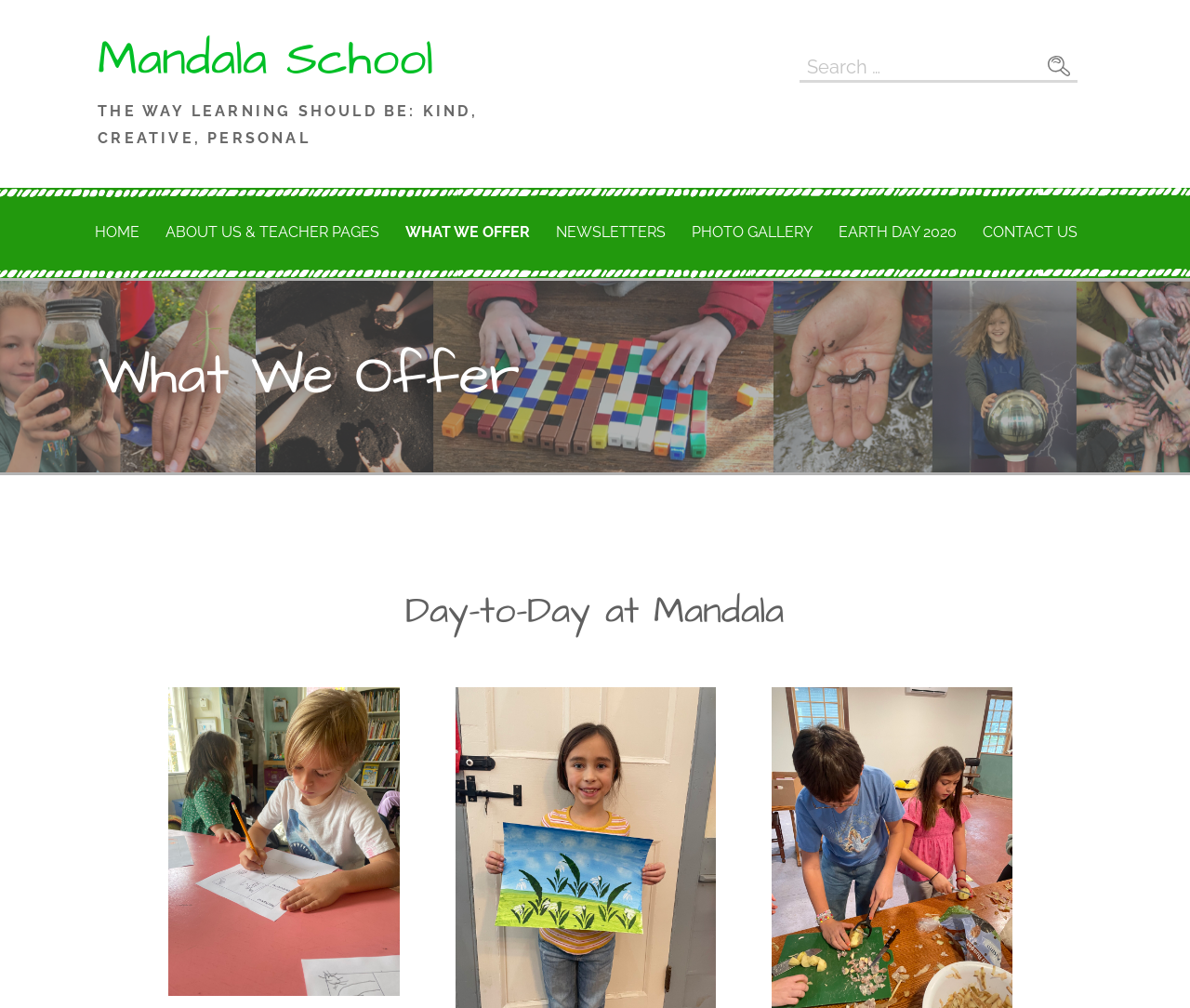Specify the bounding box coordinates of the element's area that should be clicked to execute the given instruction: "Search for something". The coordinates should be four float numbers between 0 and 1, i.e., [left, top, right, bottom].

[0.672, 0.054, 0.905, 0.082]